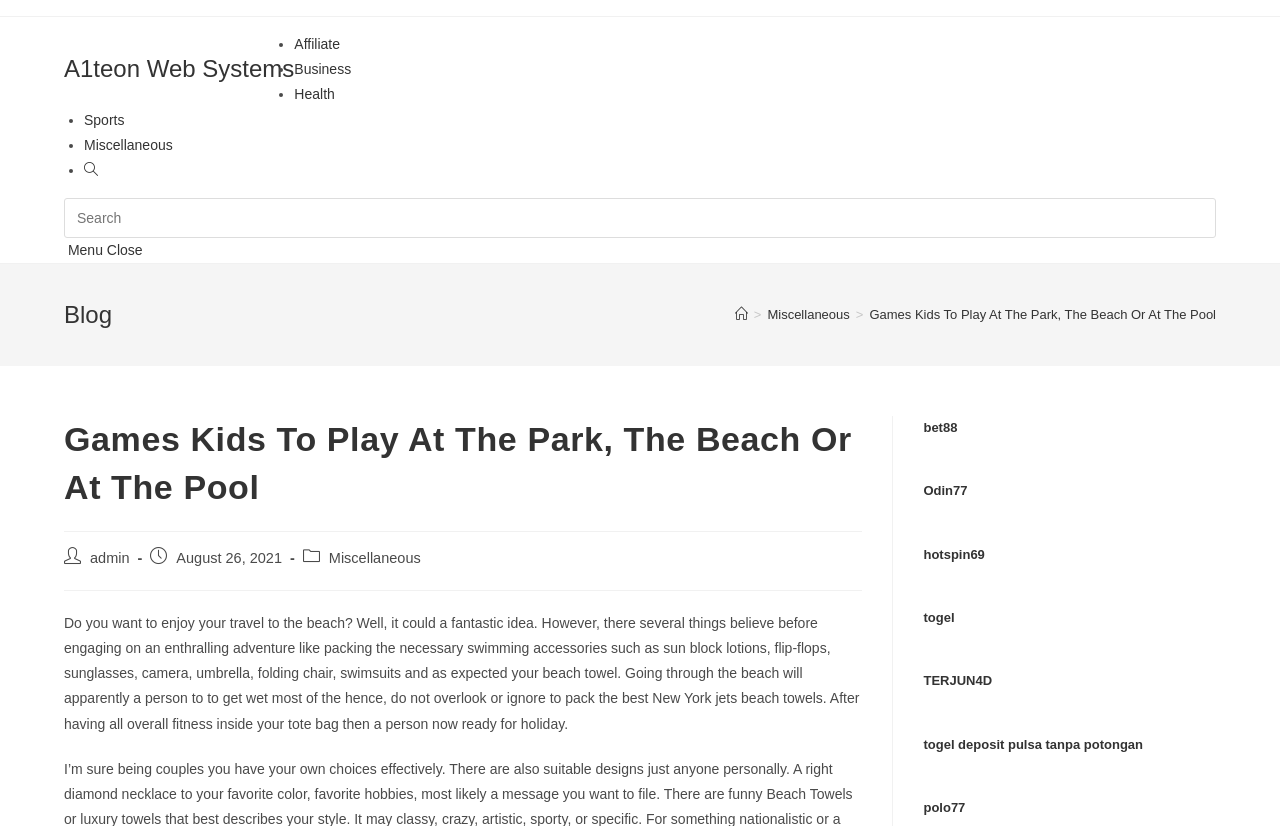What is the author of the current post?
Please answer the question with as much detail as possible using the screenshot.

I found the author of the current post by looking at the section below the post title, which contains information about the post. The text 'Post author:' is followed by a link with the text 'admin', which indicates the author of the post.